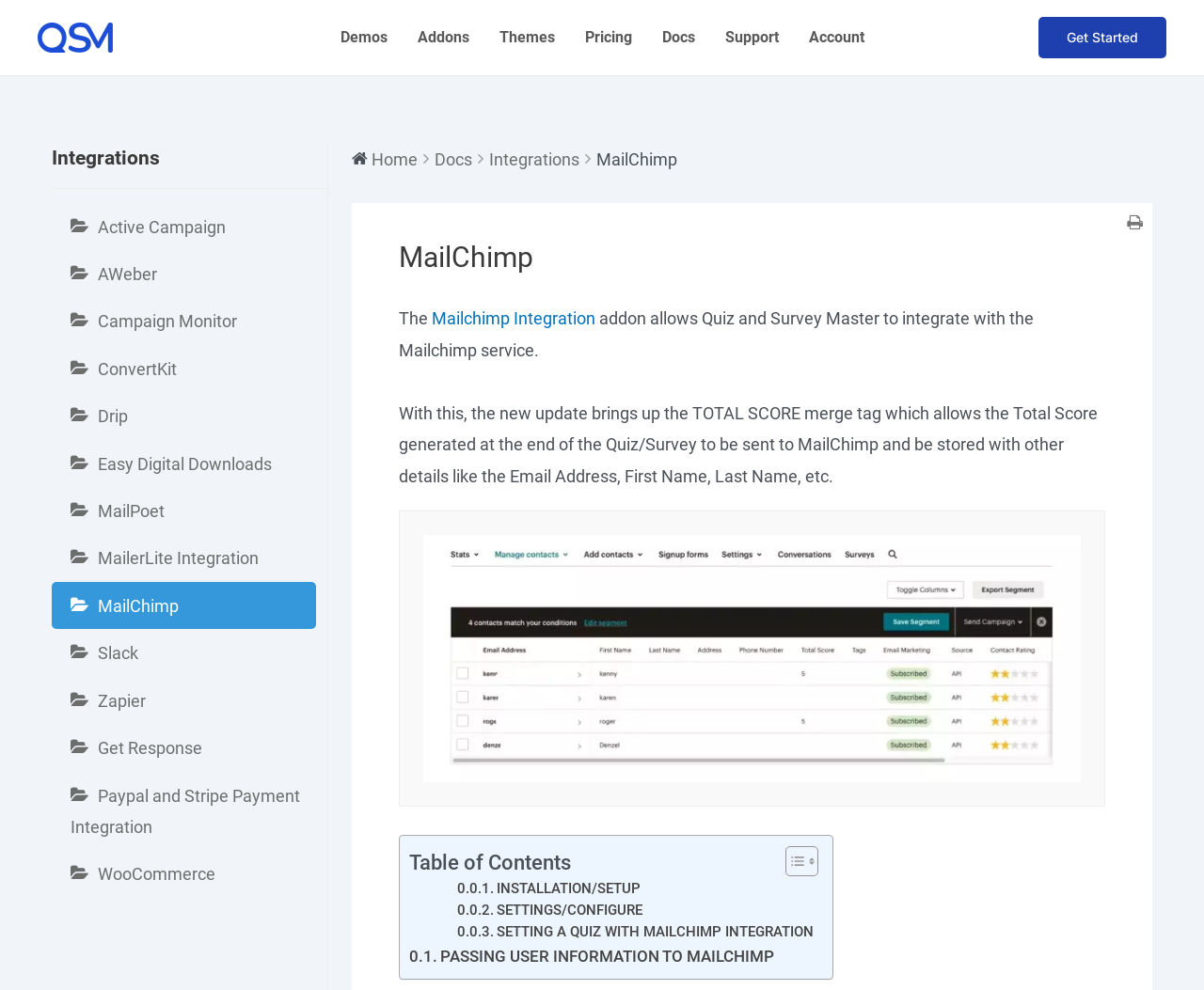Find and specify the bounding box coordinates that correspond to the clickable region for the instruction: "Click on the 'Get Started' link".

[0.862, 0.017, 0.969, 0.059]